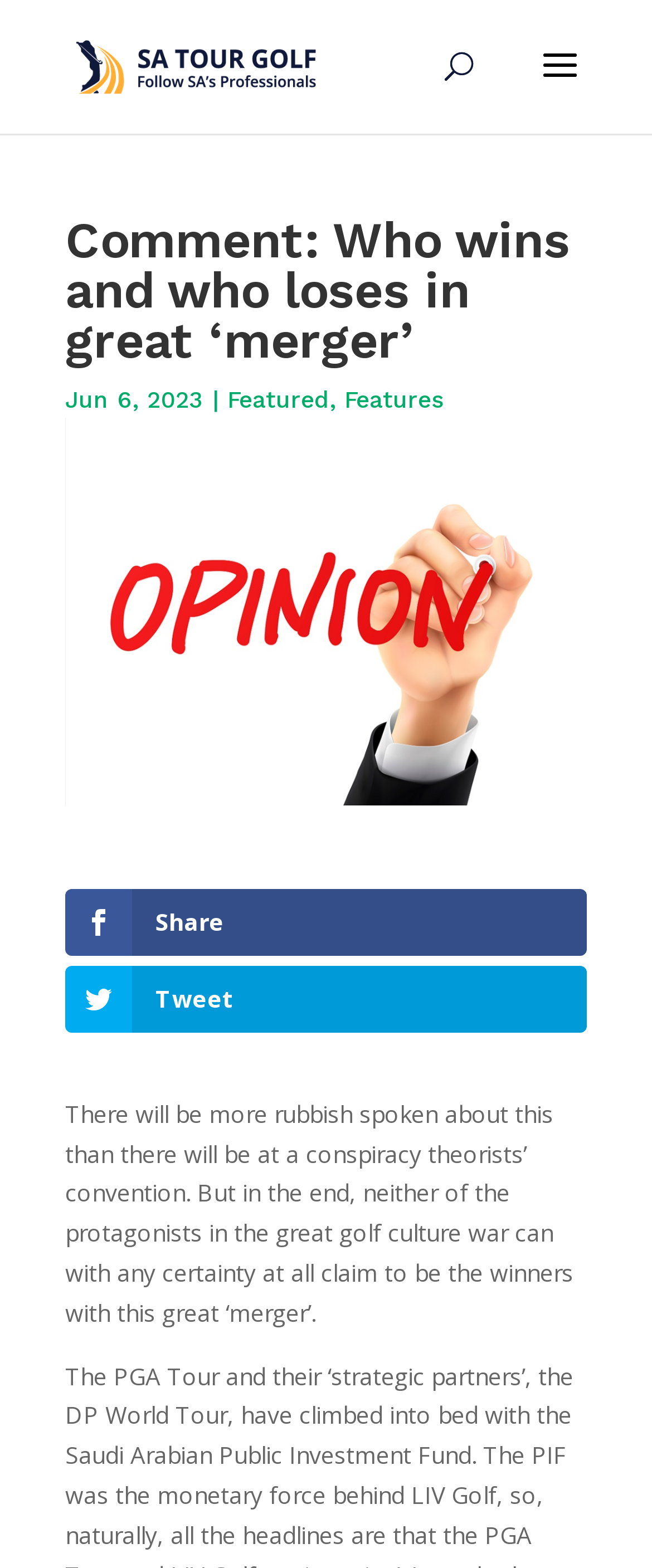Using a single word or phrase, answer the following question: 
What is the purpose of the button with two arrow icons?

Share